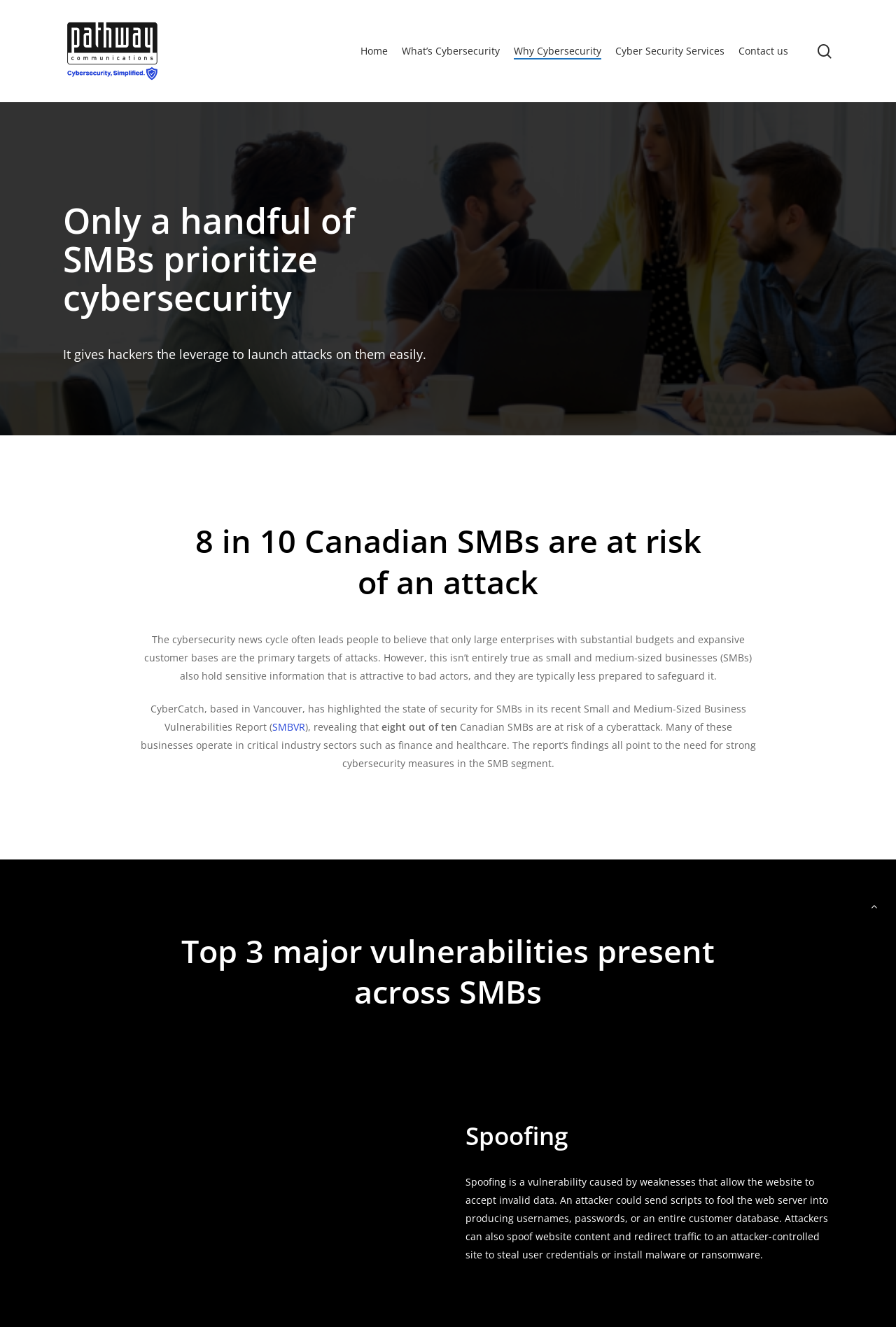Locate the bounding box coordinates of the clickable area to execute the instruction: "Read about SMBVR report". Provide the coordinates as four float numbers between 0 and 1, represented as [left, top, right, bottom].

[0.304, 0.543, 0.34, 0.553]